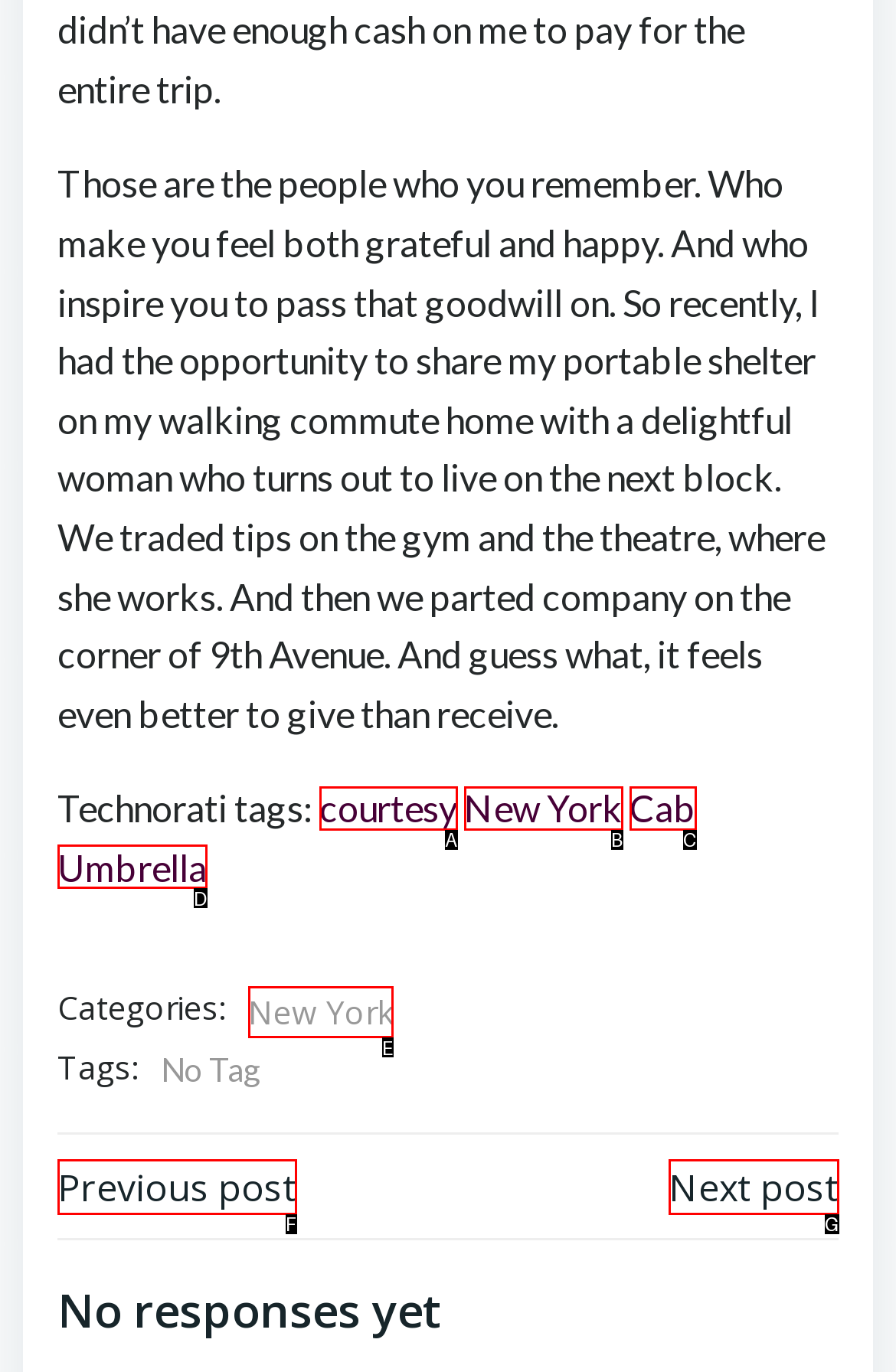Tell me which one HTML element best matches the description: Cab
Answer with the option's letter from the given choices directly.

C